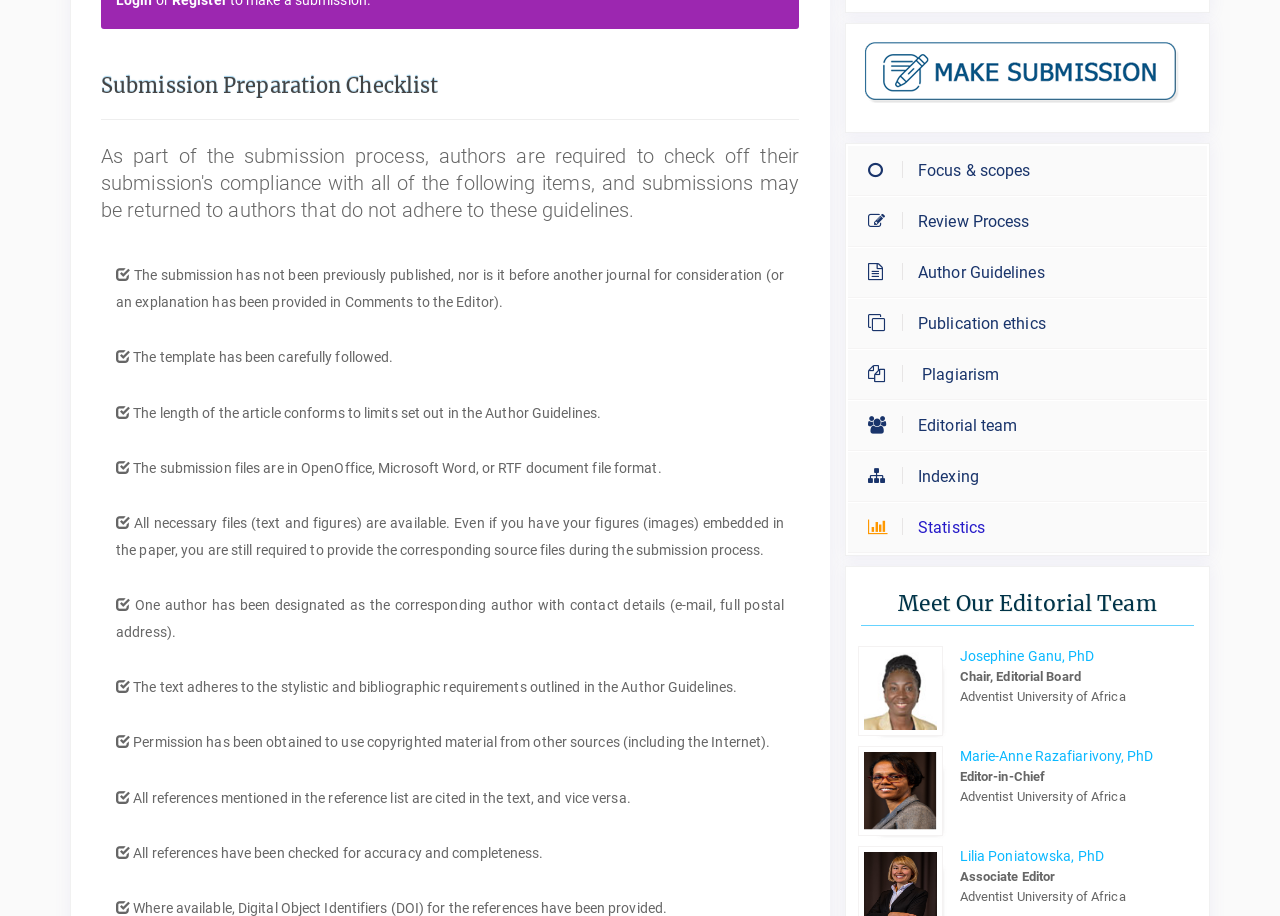For the given element description Focus & scopes, determine the bounding box coordinates of the UI element. The coordinates should follow the format (top-left x, top-left y, bottom-right x, bottom-right y) and be within the range of 0 to 1.

[0.686, 0.176, 0.805, 0.196]